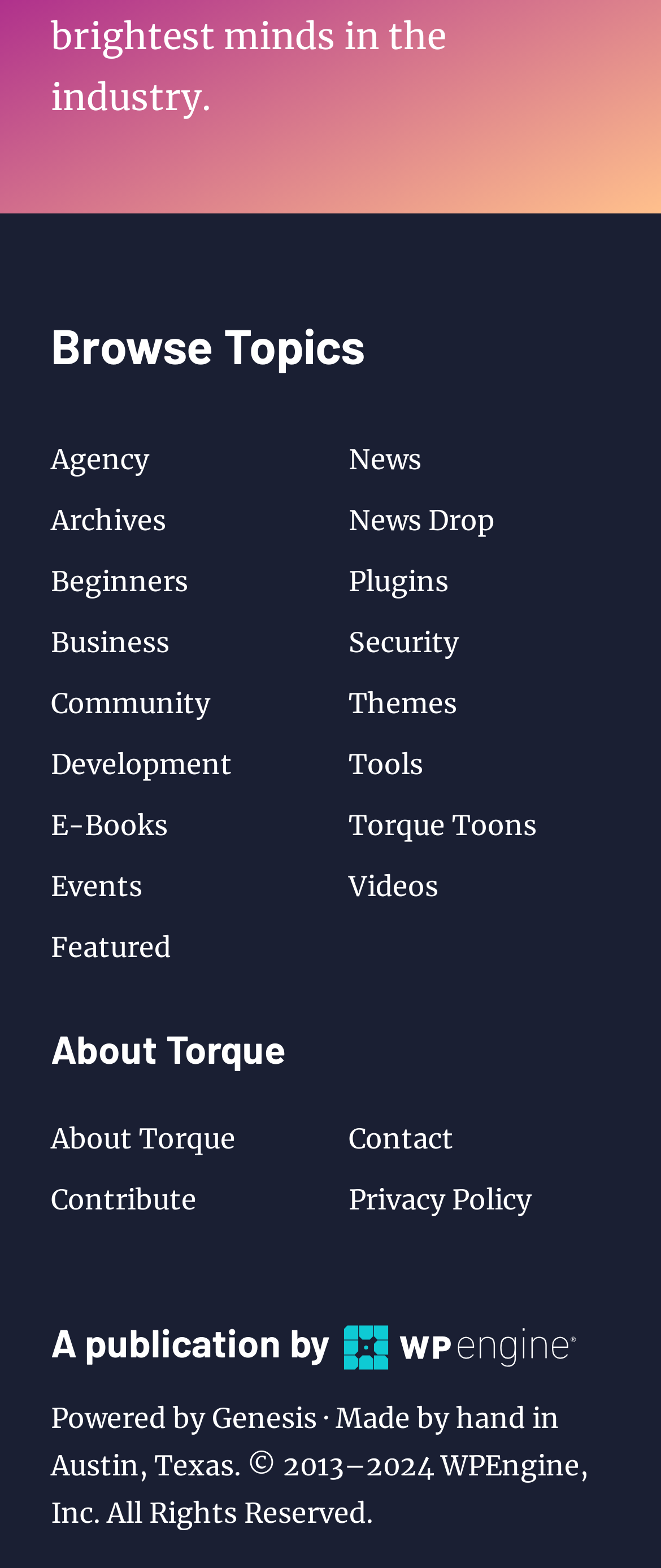Extract the bounding box coordinates for the UI element described by the text: "Community". The coordinates should be in the form of [left, top, right, bottom] with values between 0 and 1.

[0.077, 0.438, 0.344, 0.459]